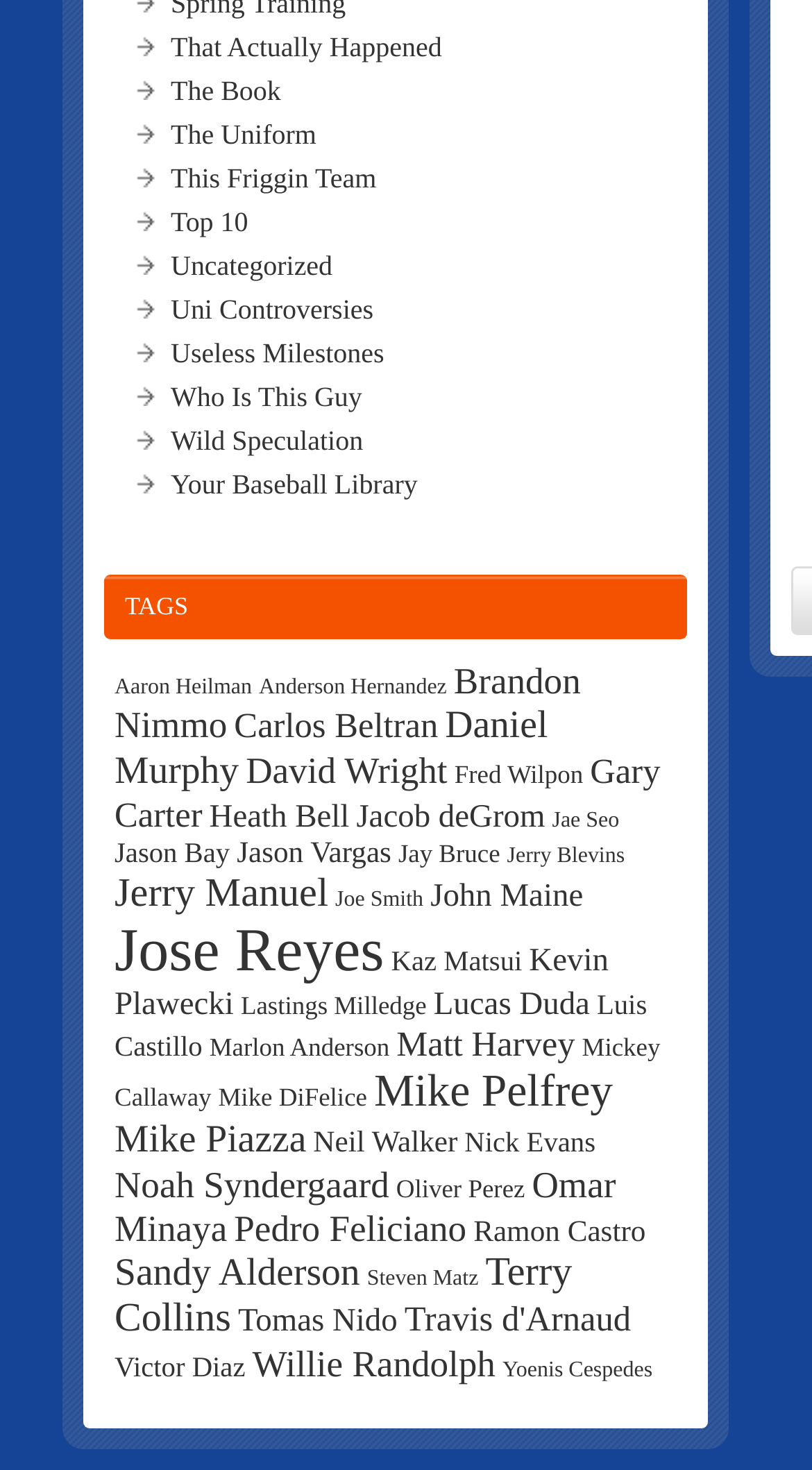What is the tag with the most items?
Answer the question in a detailed and comprehensive manner.

I scanned the list of tags and found that 'Jose Reyes' has the highest number of items, which is 35.